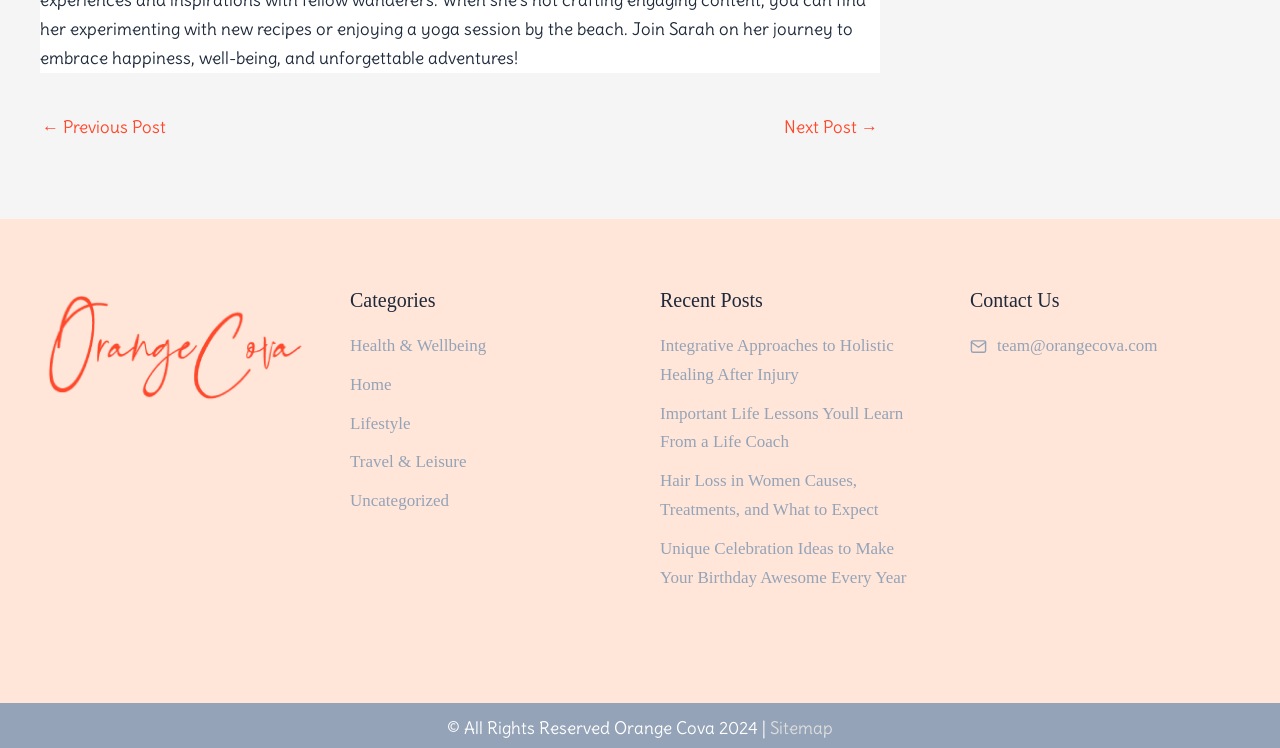What are the categories listed on the webpage?
Using the screenshot, give a one-word or short phrase answer.

Health & Wellbeing, Home, Lifestyle, Travel & Leisure, Uncategorized